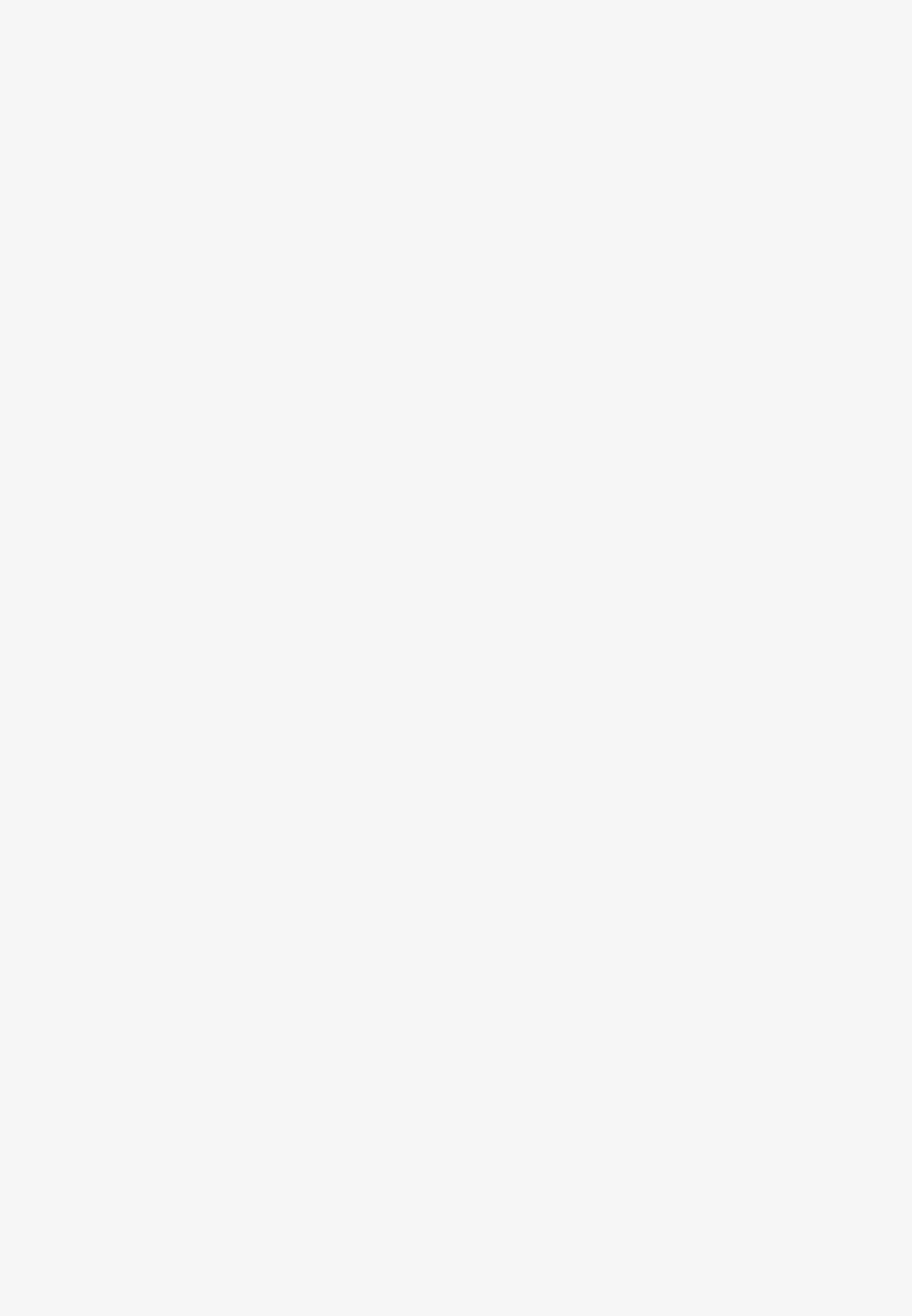Identify the bounding box coordinates of the clickable region to carry out the given instruction: "Click the 'Is Mutton Biryani suitable for kids?' button".

[0.105, 0.567, 0.895, 0.648]